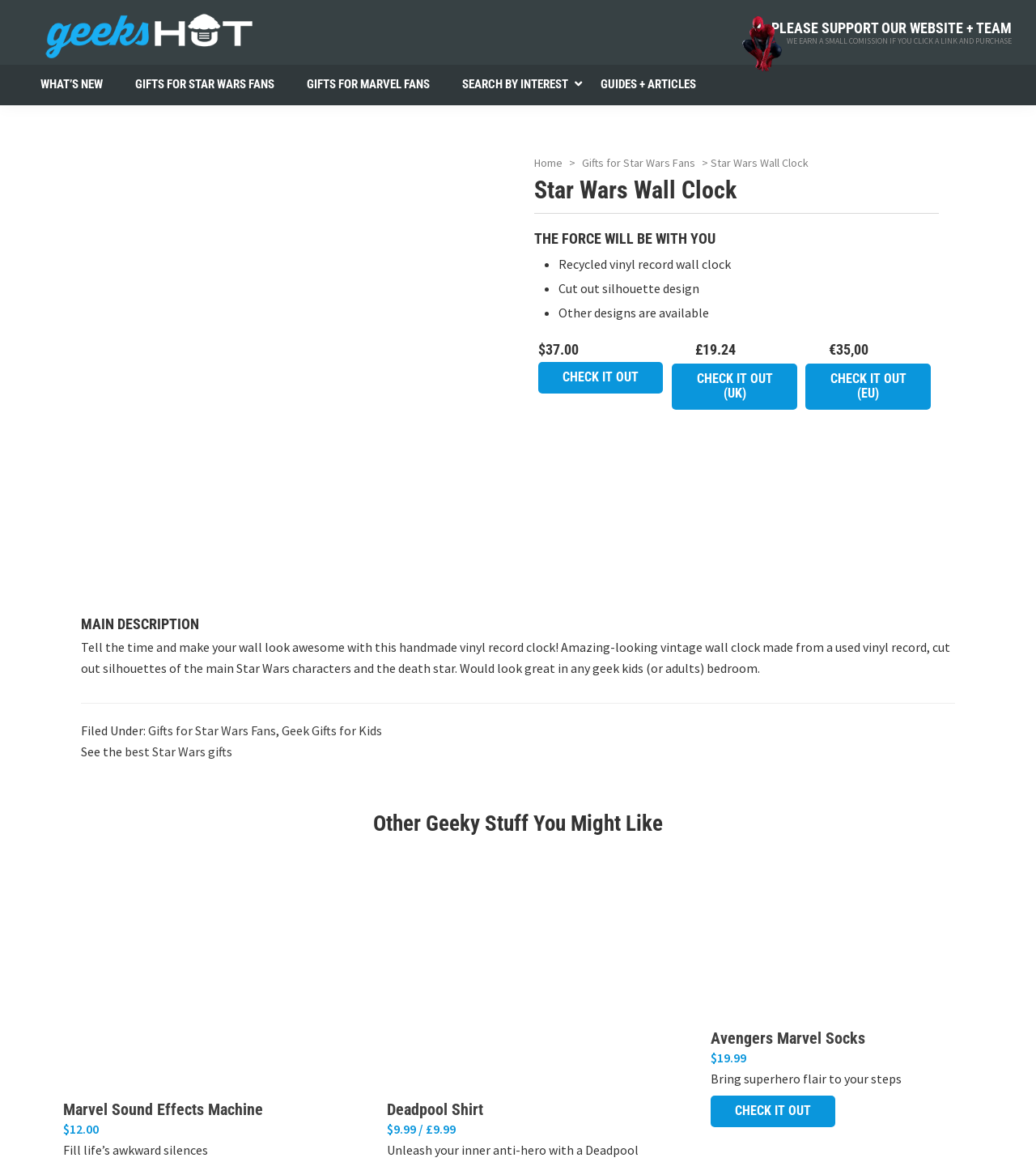Provide the bounding box coordinates for the UI element that is described by this text: "Deadpool Shirt". The coordinates should be in the form of four float numbers between 0 and 1: [left, top, right, bottom].

[0.373, 0.764, 0.627, 0.963]